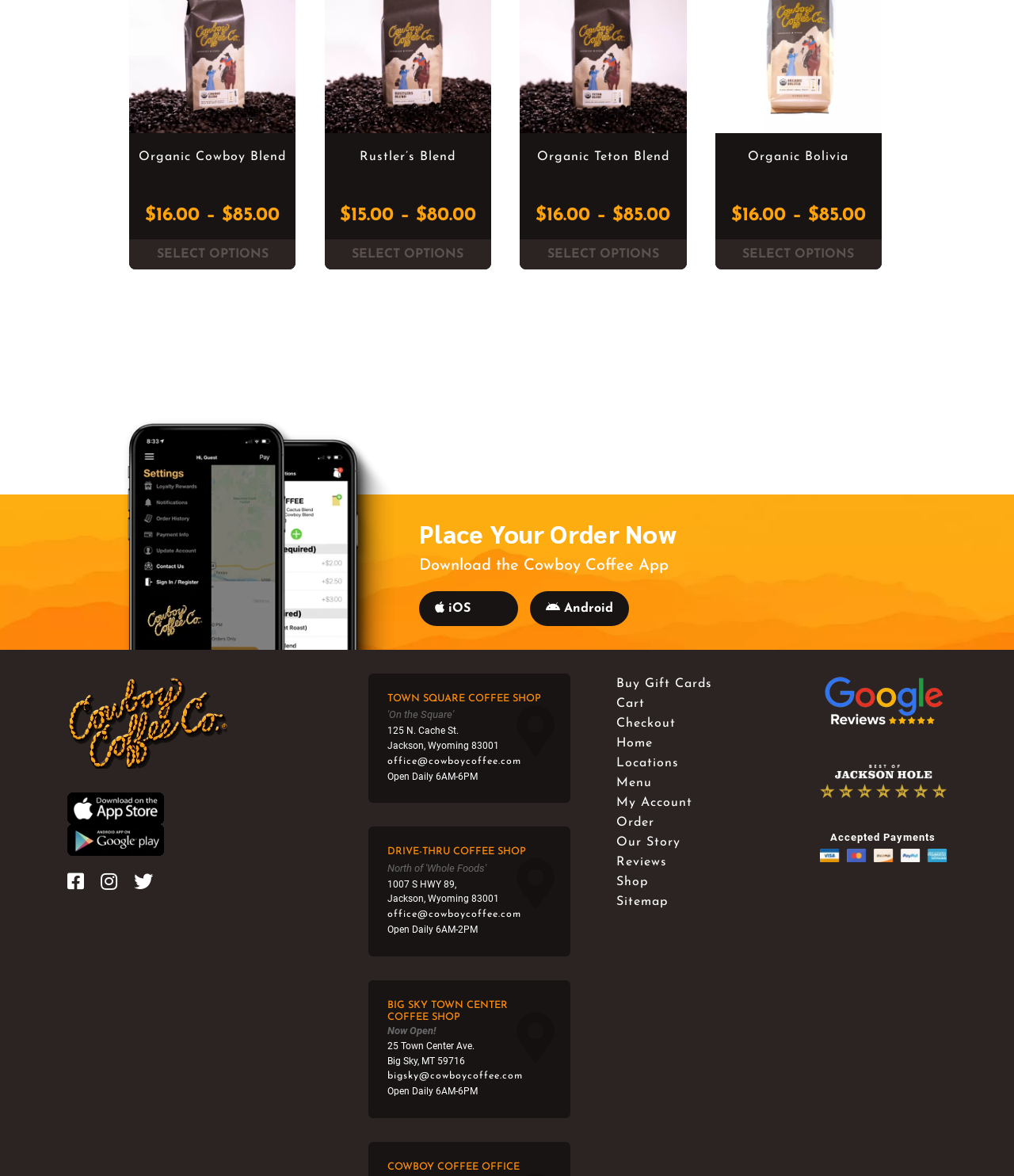Please determine the bounding box coordinates of the element's region to click in order to carry out the following instruction: "Click the 'Home' link". The coordinates should be four float numbers between 0 and 1, i.e., [left, top, right, bottom].

None